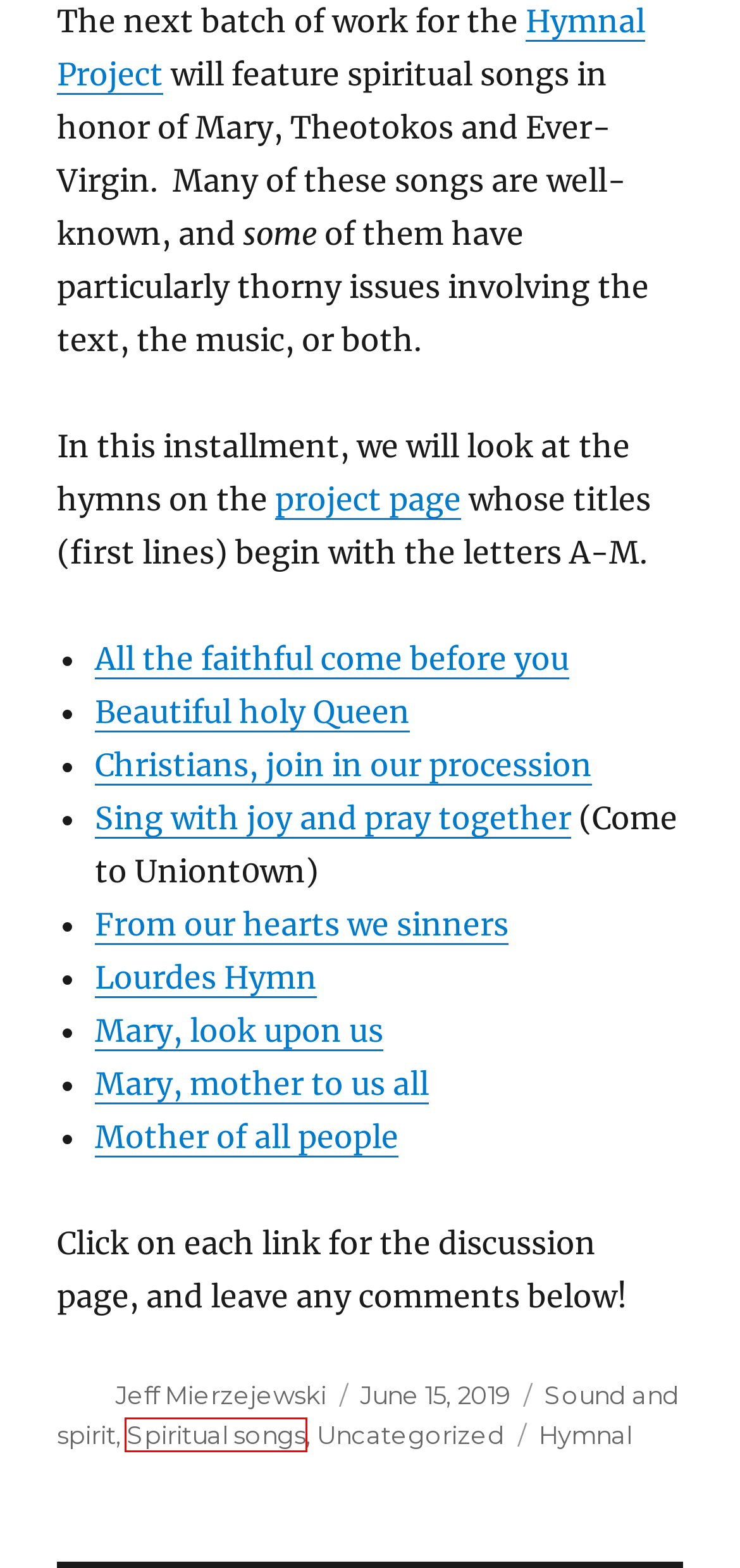Using the screenshot of a webpage with a red bounding box, pick the webpage description that most accurately represents the new webpage after the element inside the red box is clicked. Here are the candidates:
A. The Assembly and the MCI – Metropolitan Cantor Institute
B. Spiritual songs – Metropolitan Cantor Institute
C. Sound and spirit – Metropolitan Cantor Institute
D. Immaculate Mary (The Lourdes Hymn) – Metropolitan Cantor Institute
E. Hymnal – Metropolitan Cantor Institute
F. Uncategorized – Metropolitan Cantor Institute
G. Our Chant, Episode 3: The Role of the Cantor – Metropolitan Cantor Institute
H. Blog Tool, Publishing Platform, and CMS – WordPress.org

B